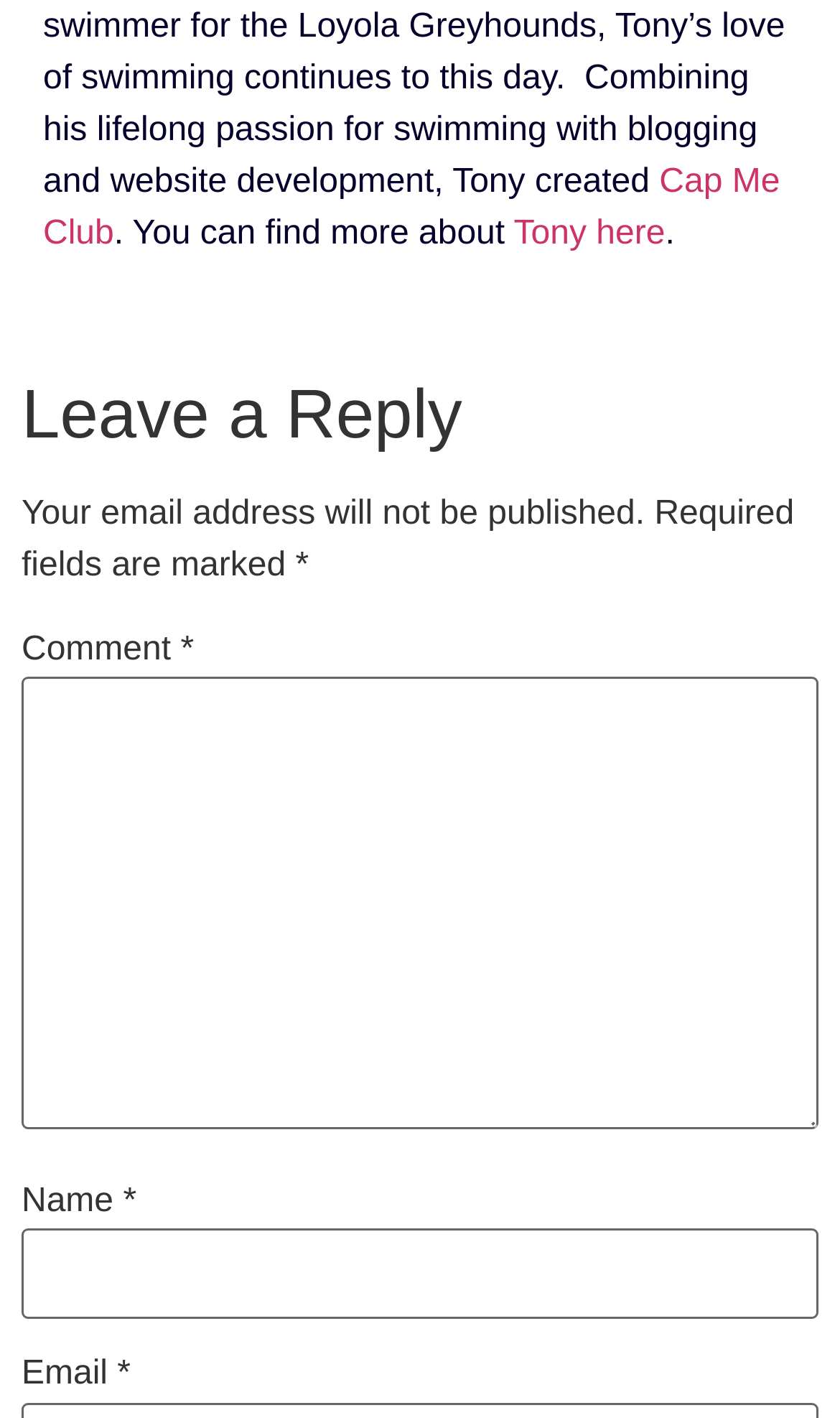What is the purpose of the 'Email' field?
Provide a concise answer using a single word or phrase based on the image.

To enter email address